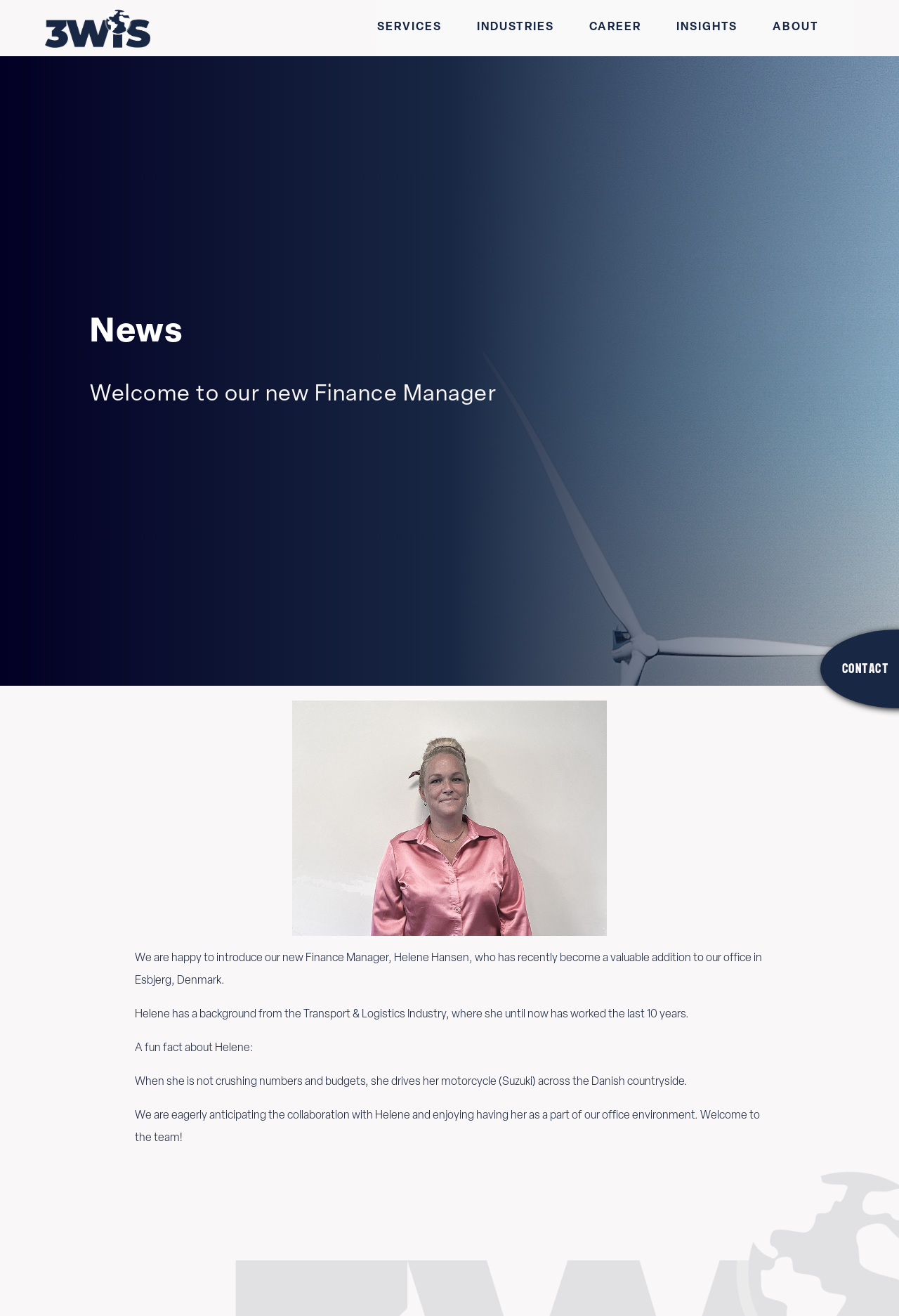Answer the question briefly using a single word or phrase: 
Where is Helene Hansen's office located?

Esbjerg, Denmark